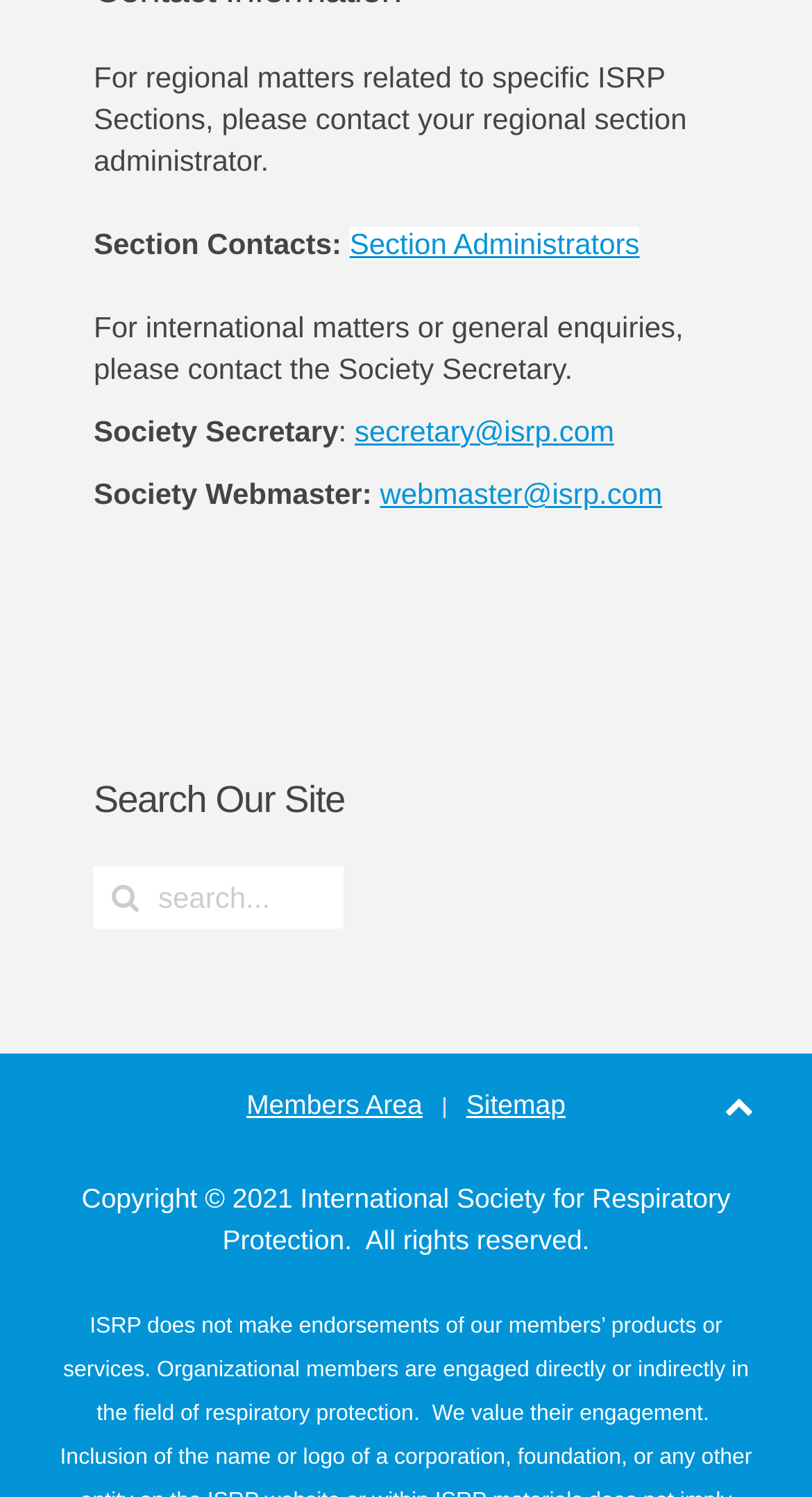What is the year of copyright for the International Society for Respiratory Protection?
Refer to the image and offer an in-depth and detailed answer to the question.

I found the copyright information at the bottom of the webpage, which states 'Copyright © 2021 International Society for Respiratory Protection. All rights reserved.' The year of copyright is 2021.